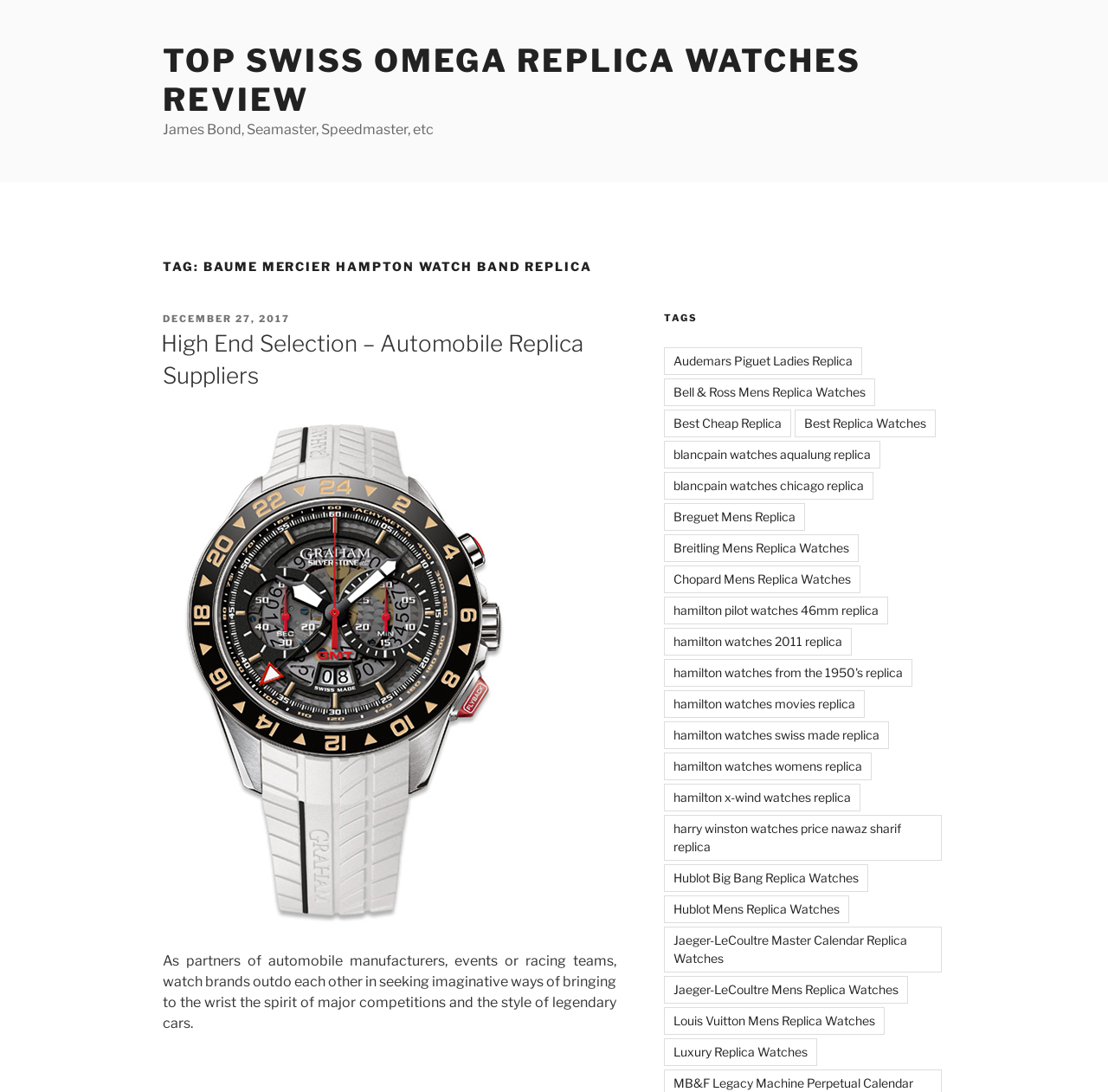Determine the bounding box for the UI element as described: "parent_node: Comment * name="comment"". The coordinates should be represented as four float numbers between 0 and 1, formatted as [left, top, right, bottom].

None